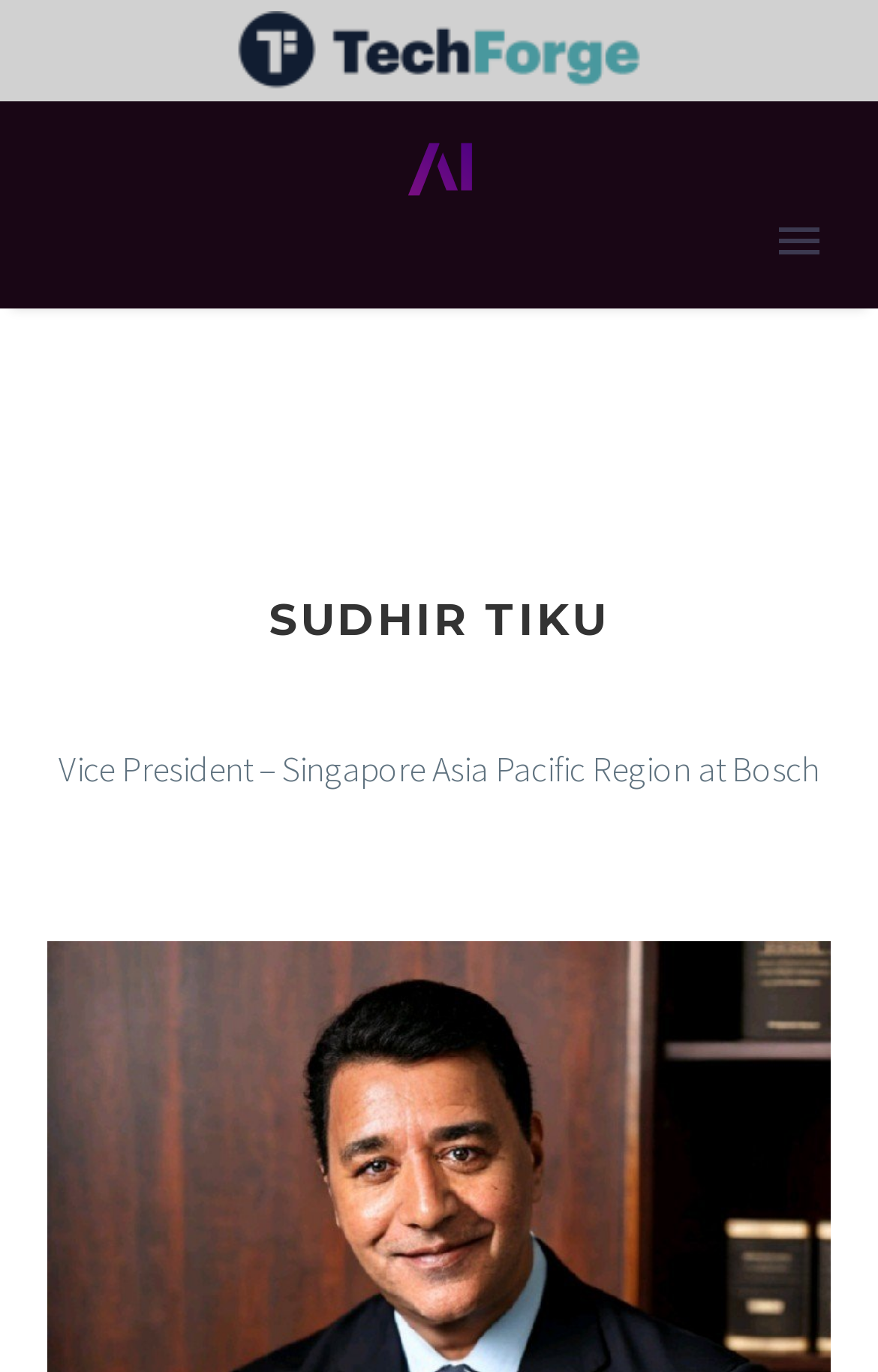Please answer the following question using a single word or phrase: 
How many links are there in the main menu?

6